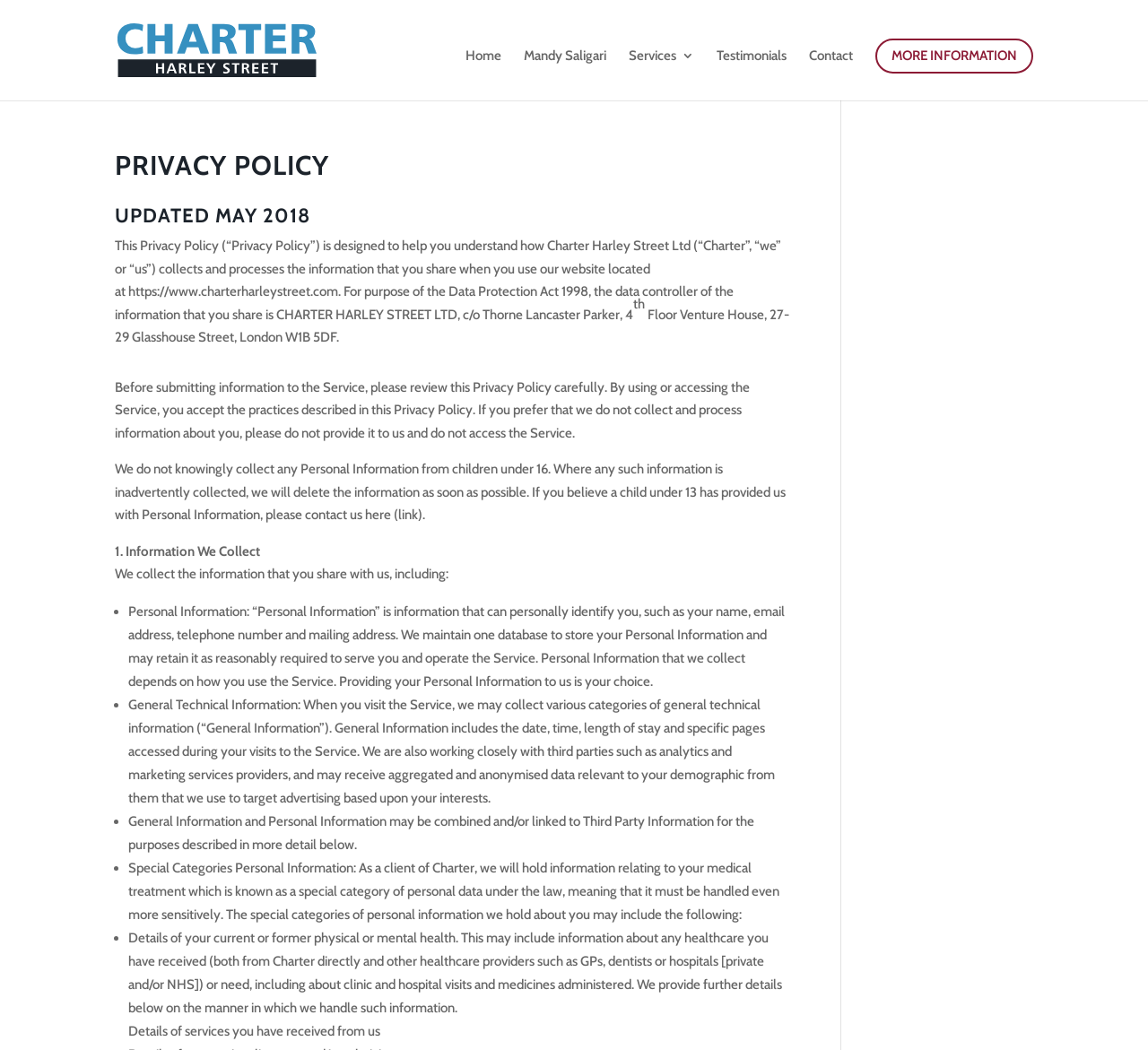Identify the coordinates of the bounding box for the element described below: "Testimonials". Return the coordinates as four float numbers between 0 and 1: [left, top, right, bottom].

[0.624, 0.047, 0.685, 0.096]